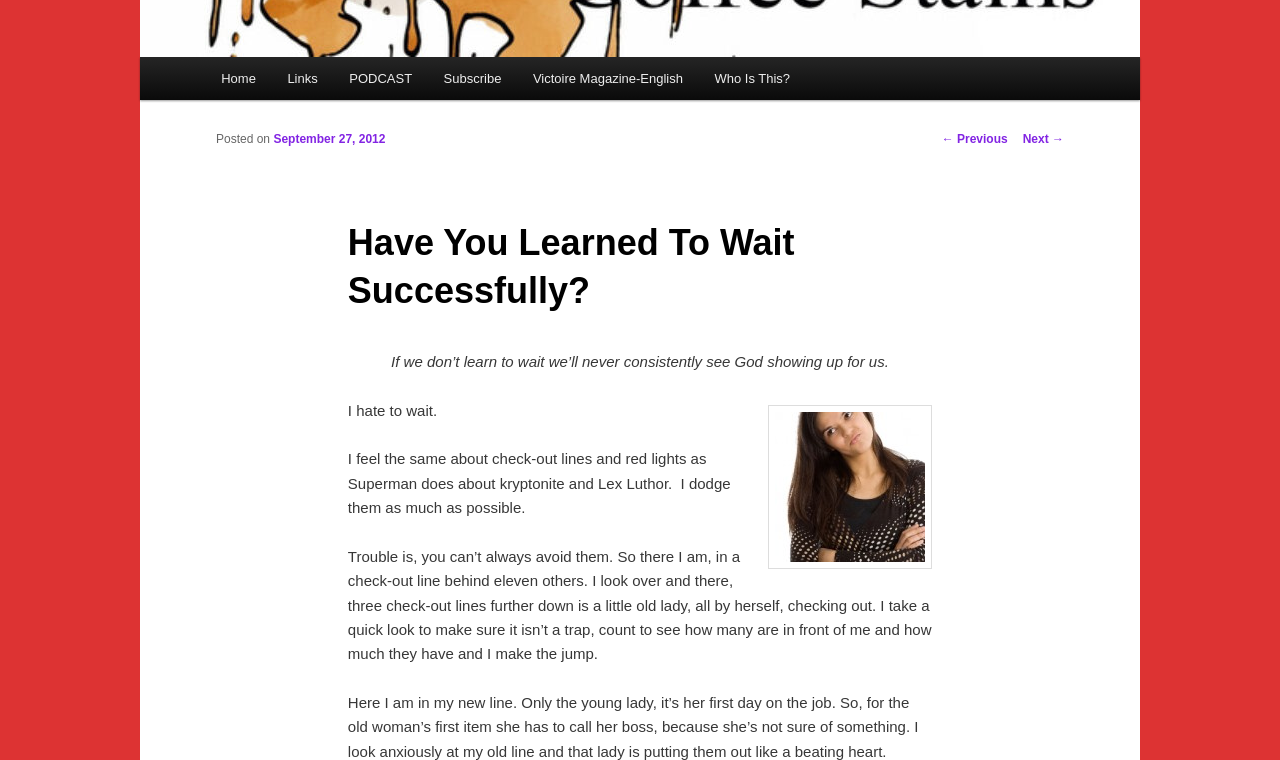Identify the bounding box of the UI component described as: "← Previous".

[0.736, 0.174, 0.787, 0.192]